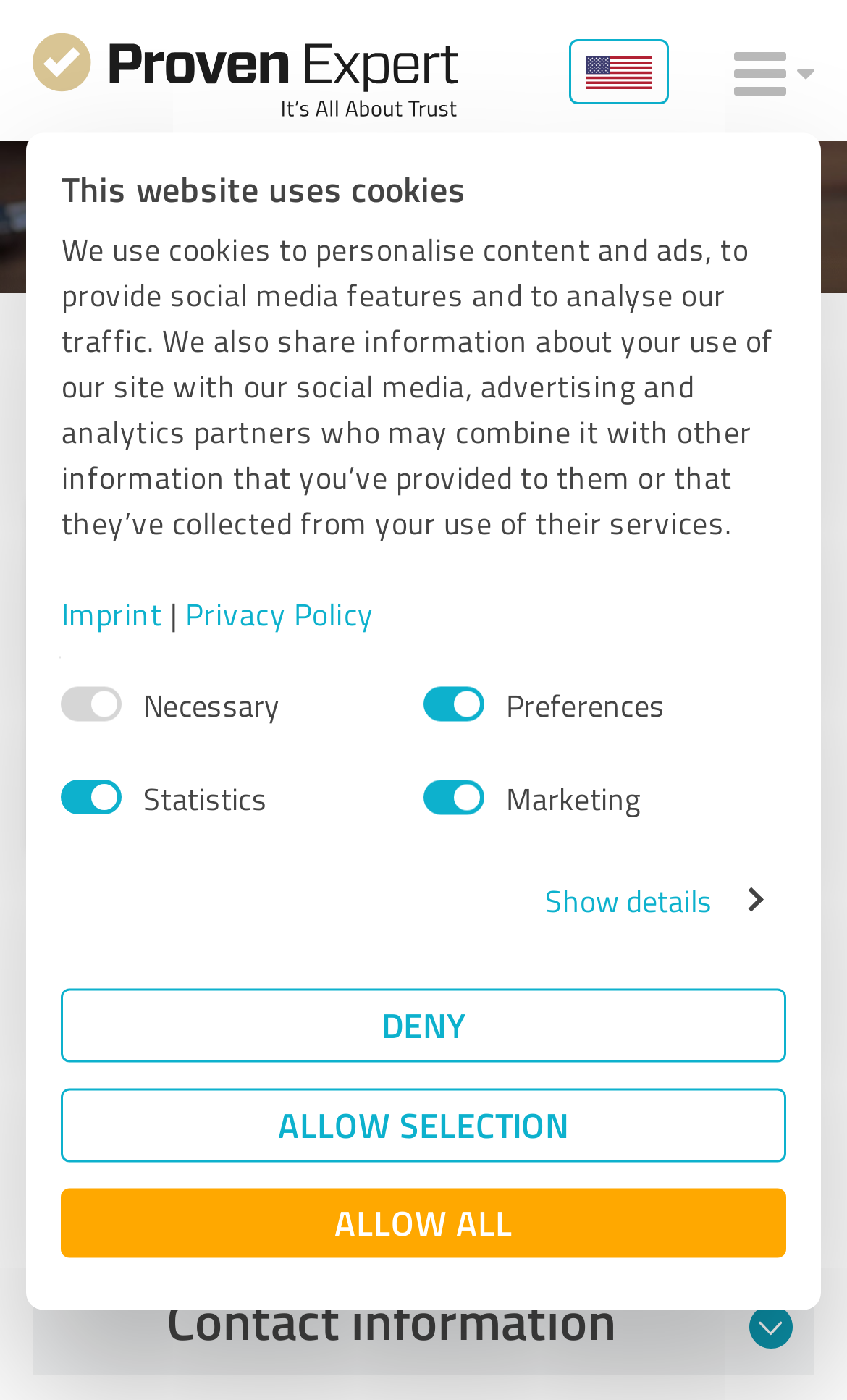What is the purpose of the 'Submit a review' link?
Using the image as a reference, give a one-word or short phrase answer.

To submit a review